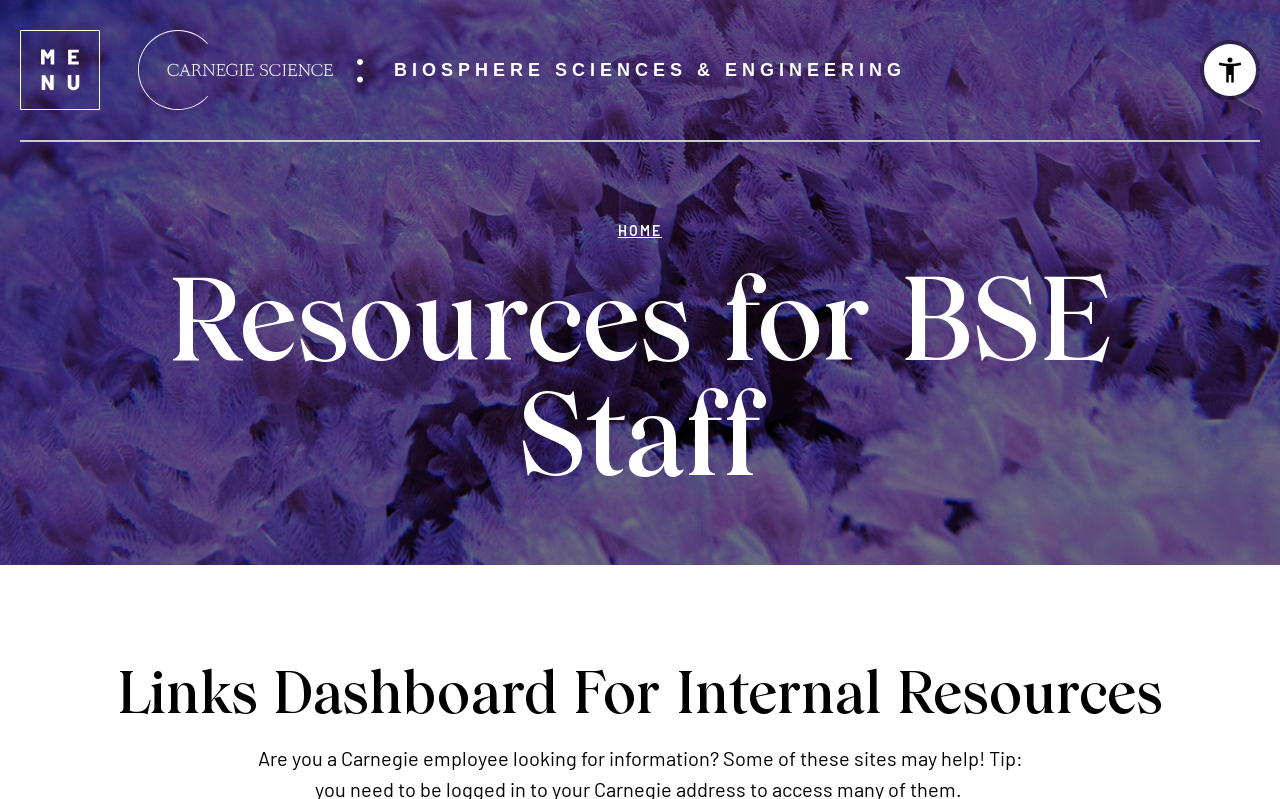How many navigation links are in the breadcrumb?
Provide a short answer using one word or a brief phrase based on the image.

1